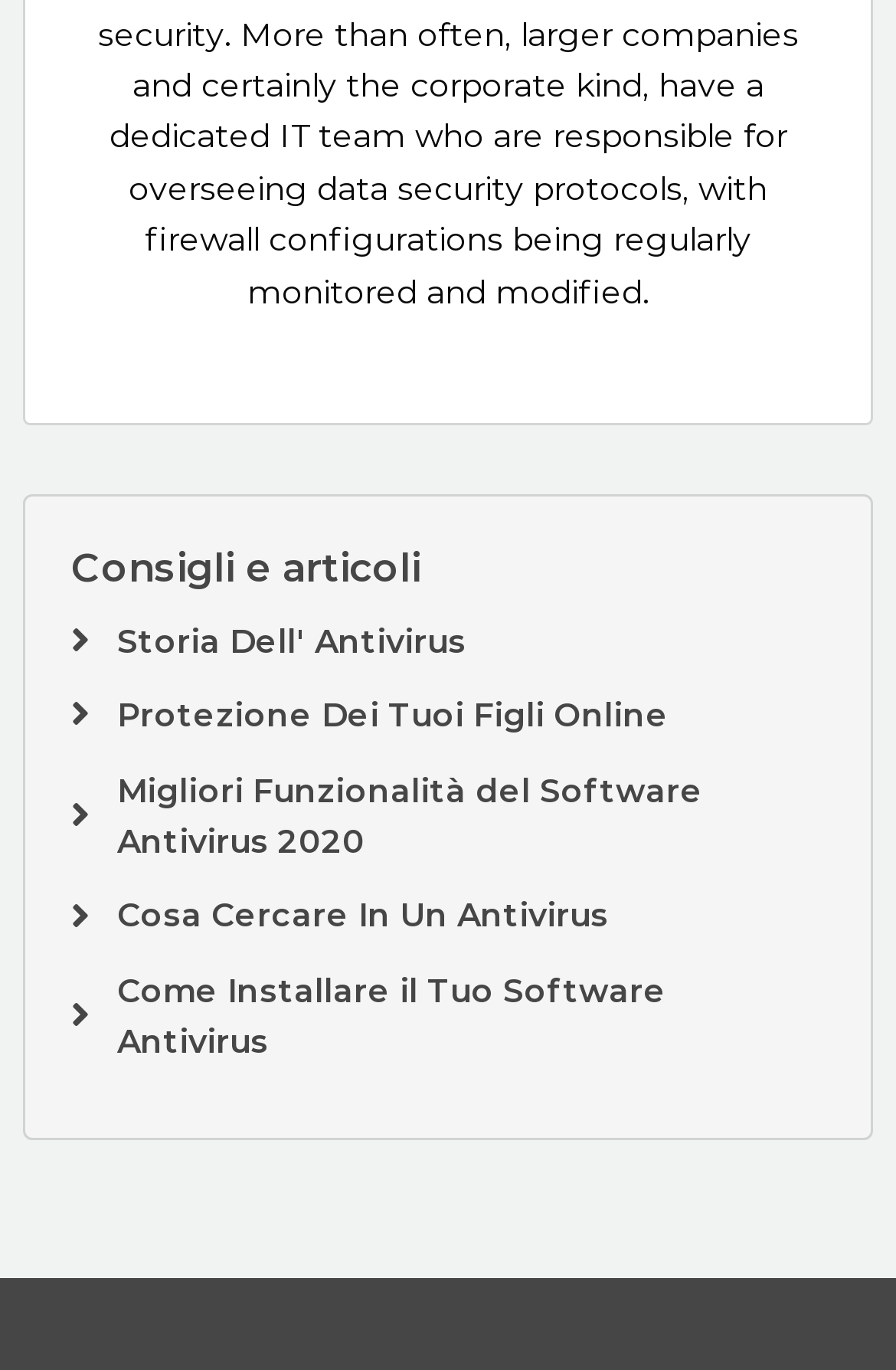Given the description: "Cosa Cercare In Un Antivirus", determine the bounding box coordinates of the UI element. The coordinates should be formatted as four float numbers between 0 and 1, [left, top, right, bottom].

[0.131, 0.653, 0.679, 0.684]